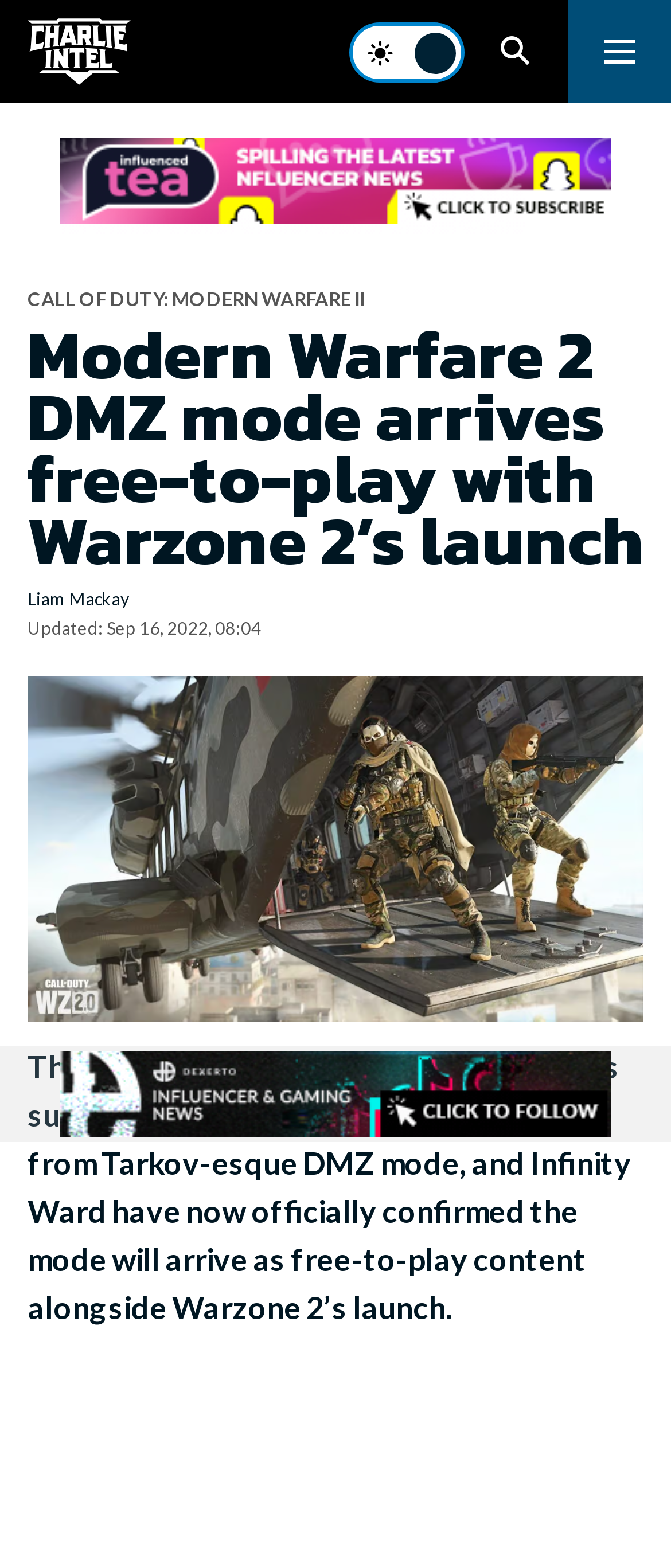Extract the bounding box coordinates of the UI element described by: "aria-label="Search"". The coordinates should include four float numbers ranging from 0 to 1, e.g., [left, top, right, bottom].

[0.692, 0.0, 0.846, 0.066]